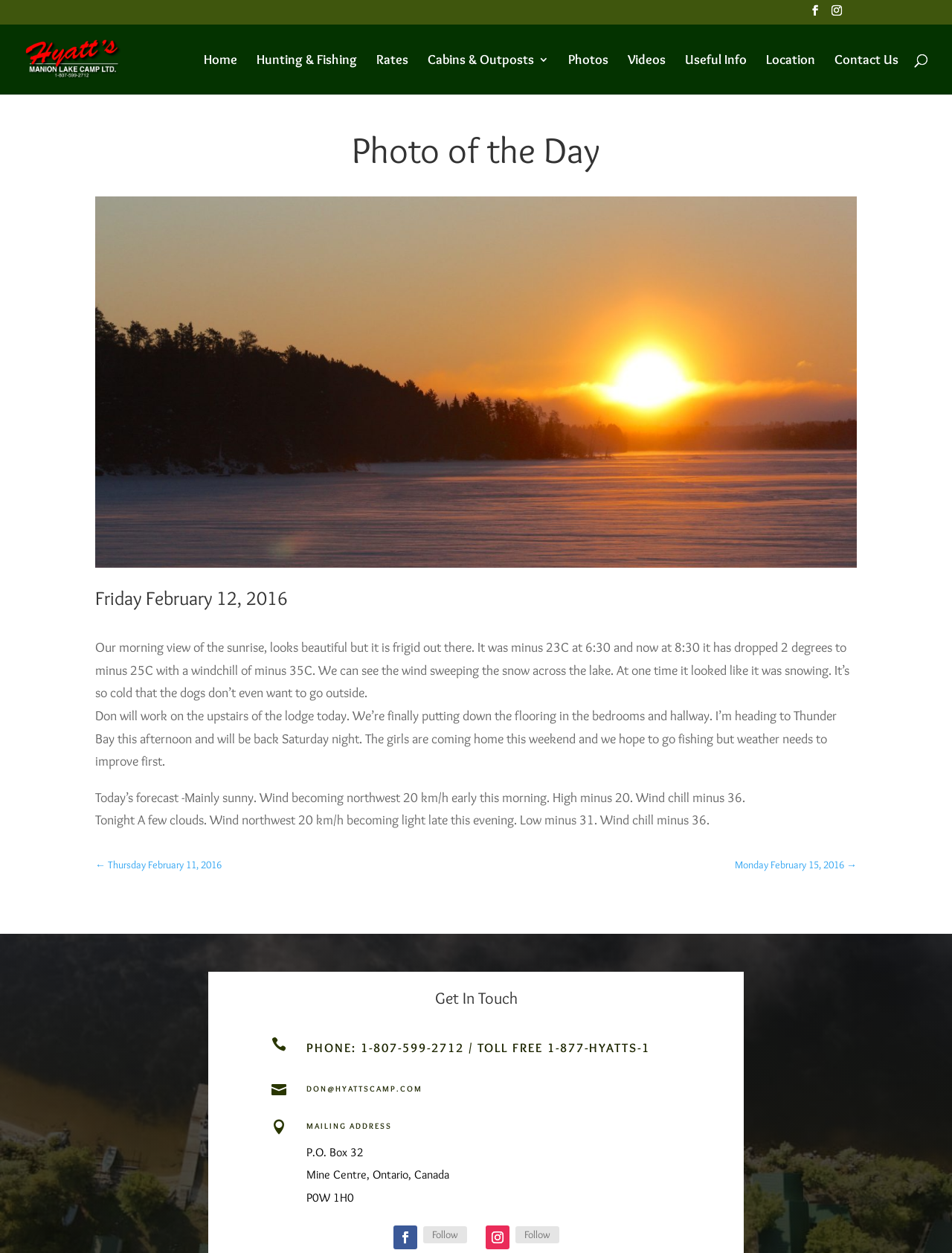Locate the bounding box coordinates of the element you need to click to accomplish the task described by this instruction: "Follow on social media".

[0.51, 0.978, 0.535, 0.997]